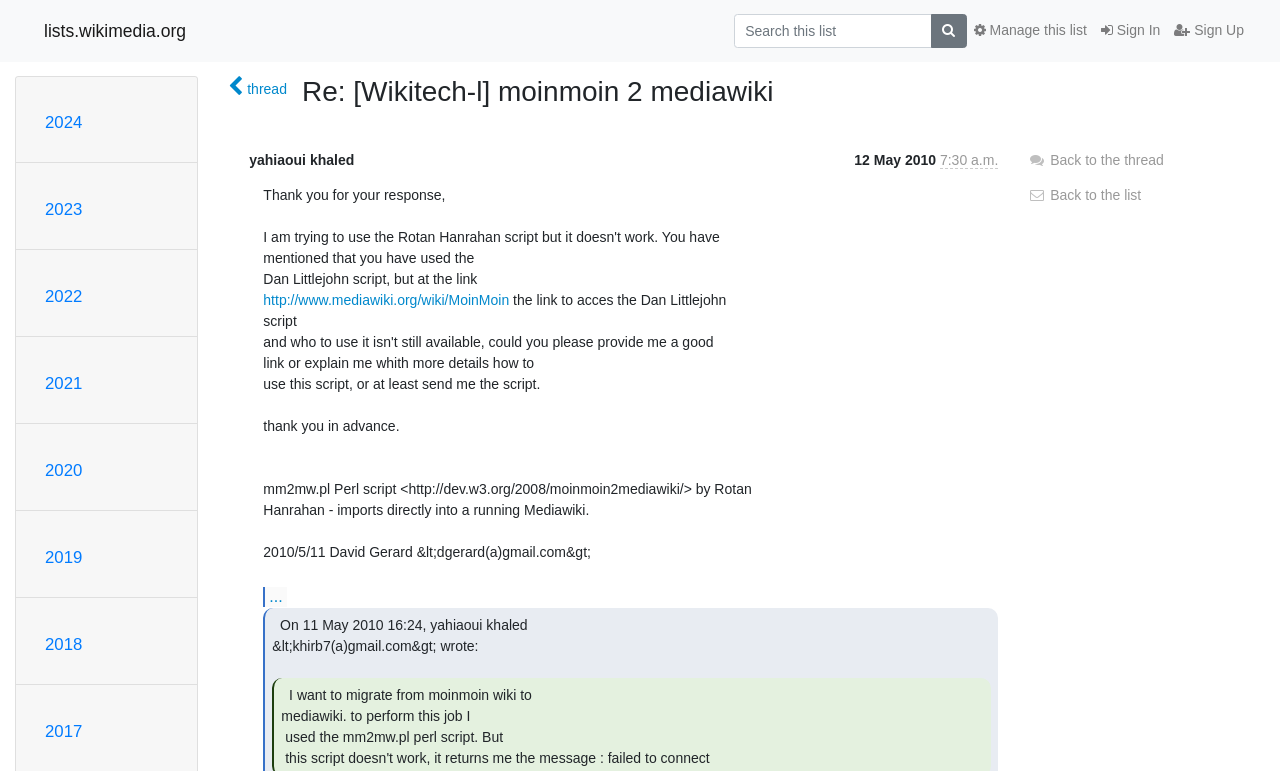What is the sender's time of the email?
Answer briefly with a single word or phrase based on the image.

May 12, 2010, 9:30 a.m.